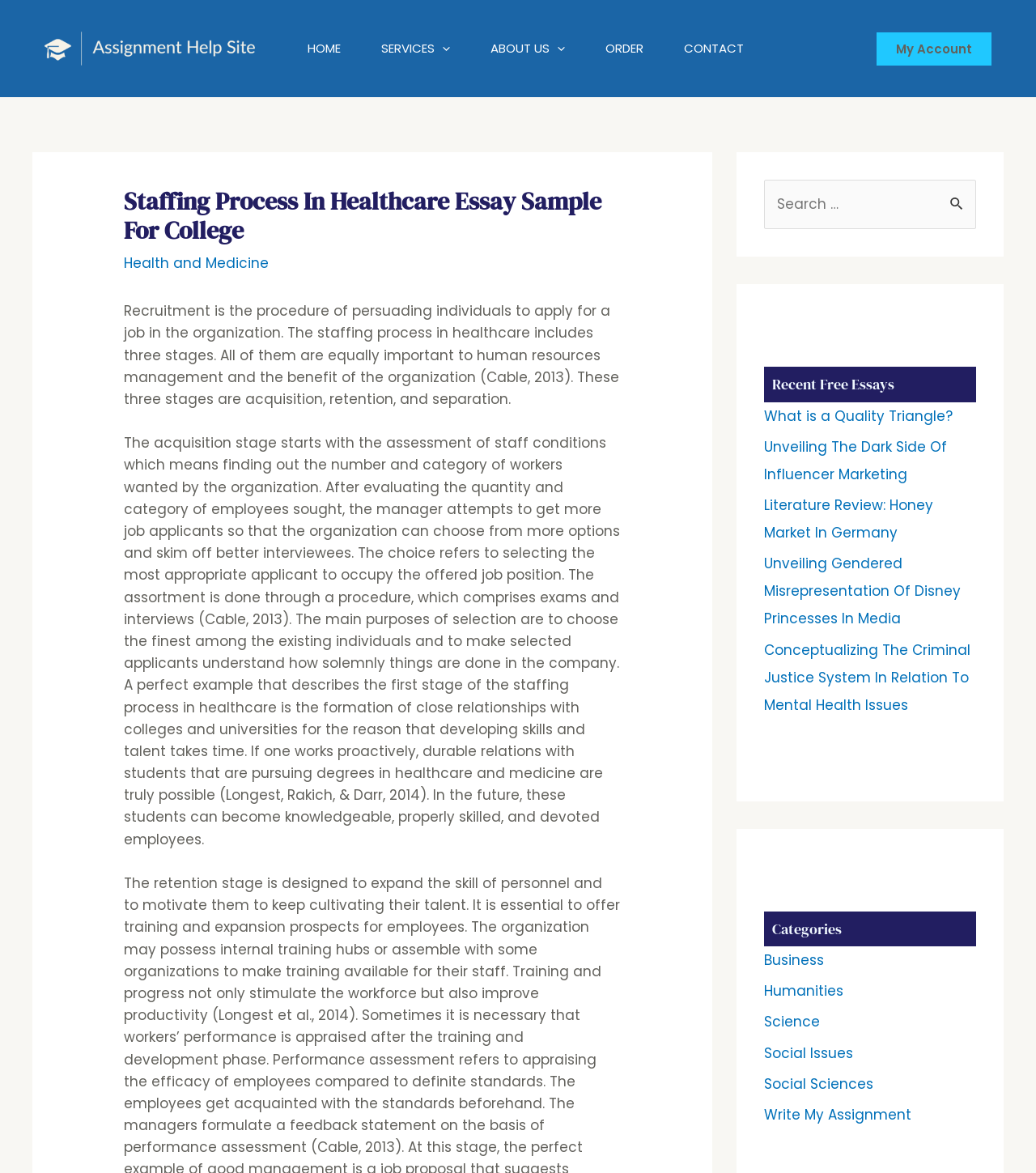Determine the bounding box coordinates of the section to be clicked to follow the instruction: "Read the ABOUT US page". The coordinates should be given as four float numbers between 0 and 1, formatted as [left, top, right, bottom].

[0.454, 0.0, 0.565, 0.083]